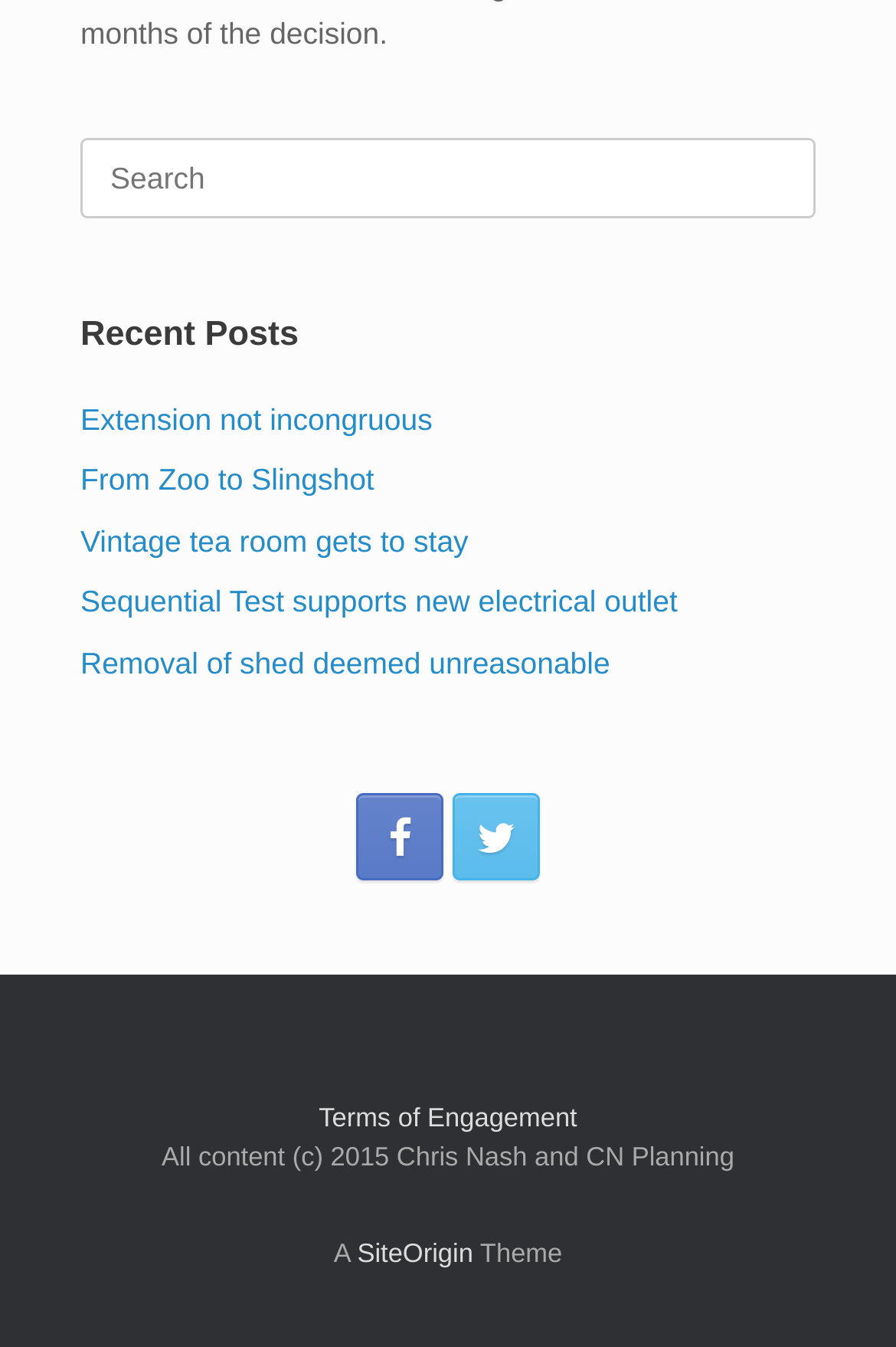What is the text of the first link in the recent posts section?
Based on the image, answer the question with a single word or brief phrase.

Extension not incongruous